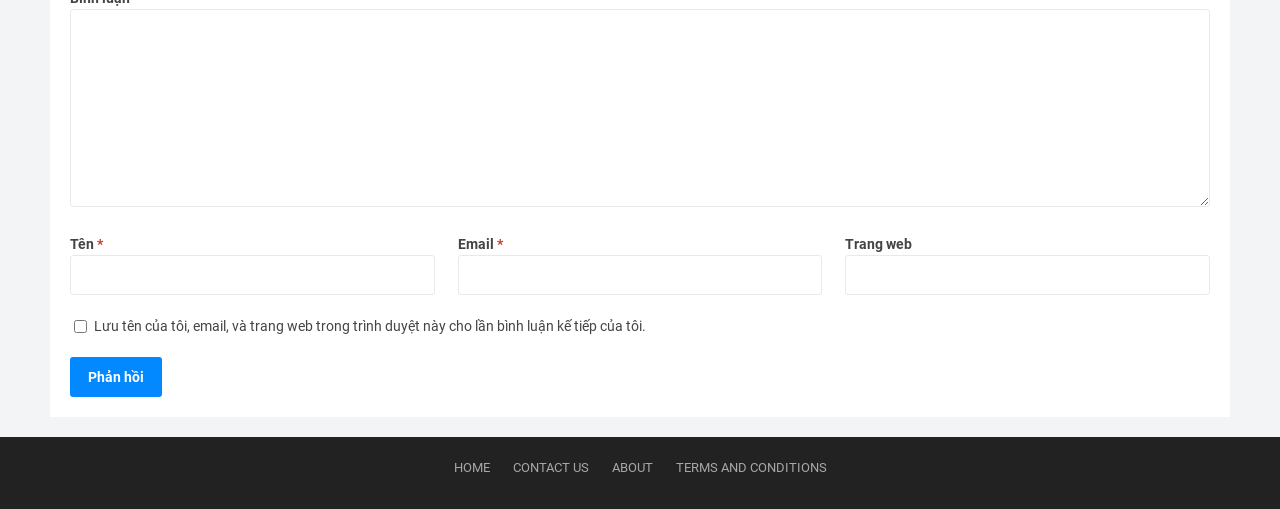Use a single word or phrase to answer the question: What is the text of the button located below the form fields?

Phản hồi